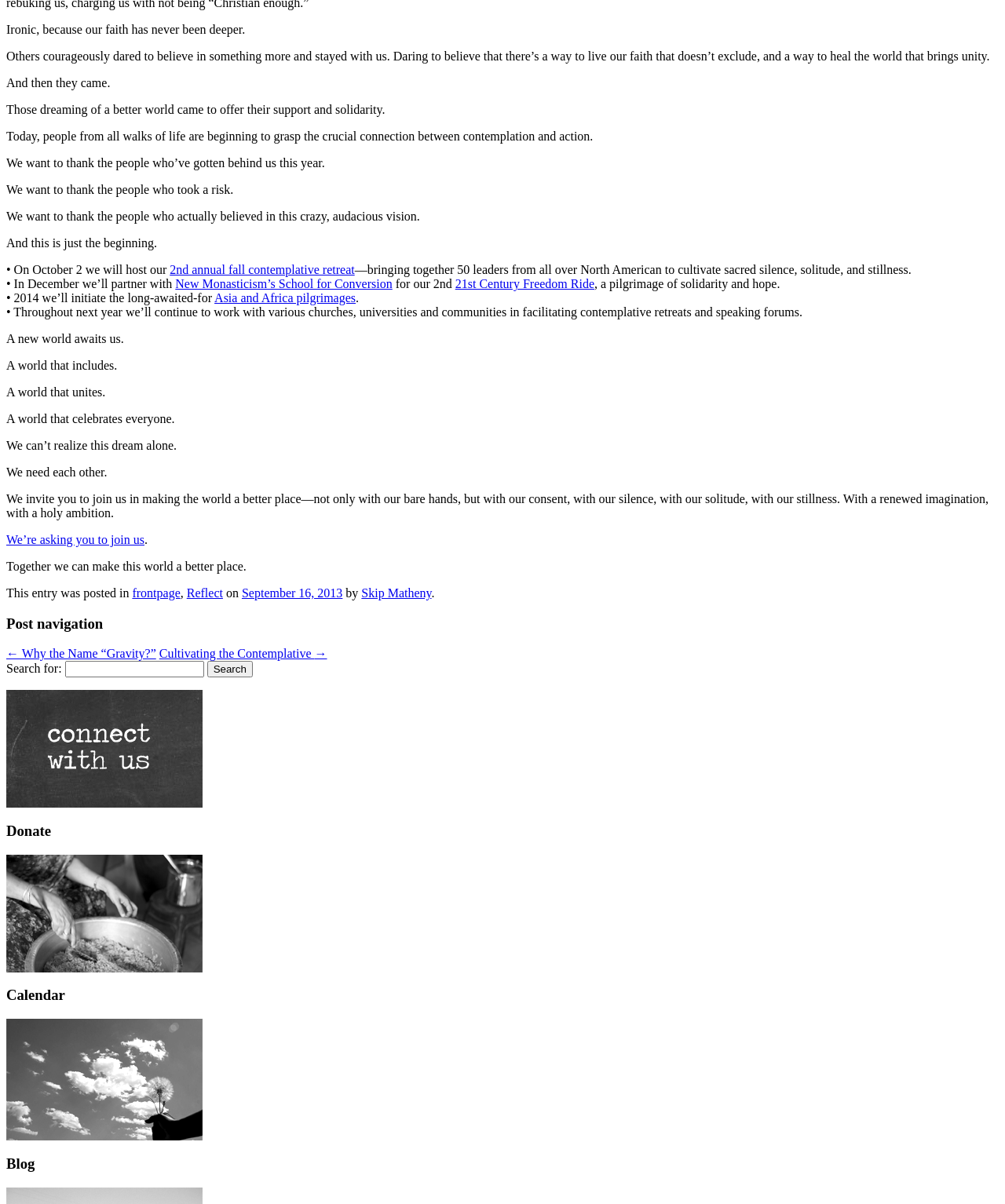Based on the element description, predict the bounding box coordinates (top-left x, top-left y, bottom-right x, bottom-right y) for the UI element in the screenshot: 115 views

None